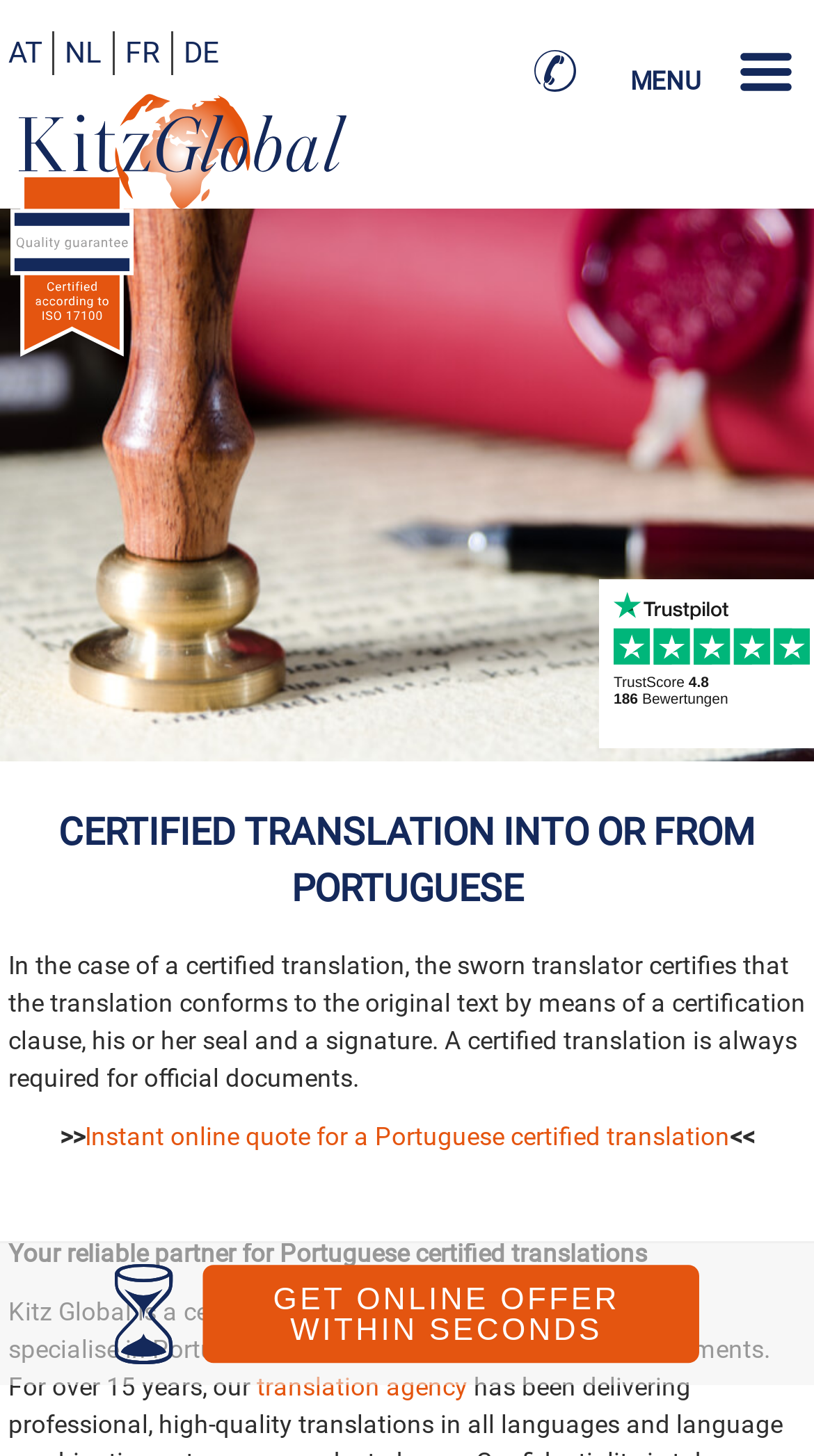Find the bounding box coordinates of the element to click in order to complete the given instruction: "Order online and get an estimate in seconds."

[0.141, 0.868, 0.859, 0.937]